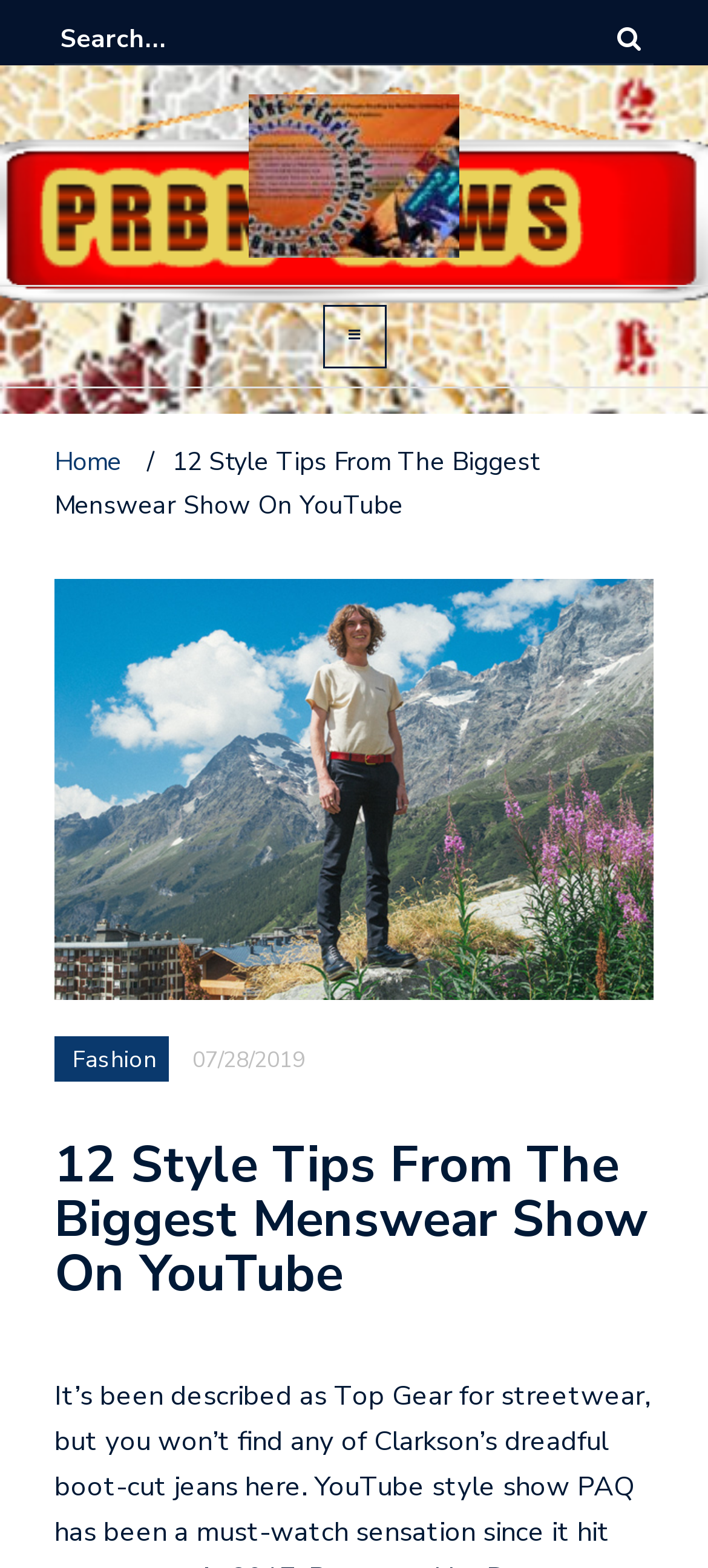How many menu items are there in the primary menu?
Give a detailed explanation using the information visible in the image.

I determined the number of menu items in the primary menu by looking at the button with the icon '' which controls the primary menu, and found that there is only one link 'Home' inside the primary menu.